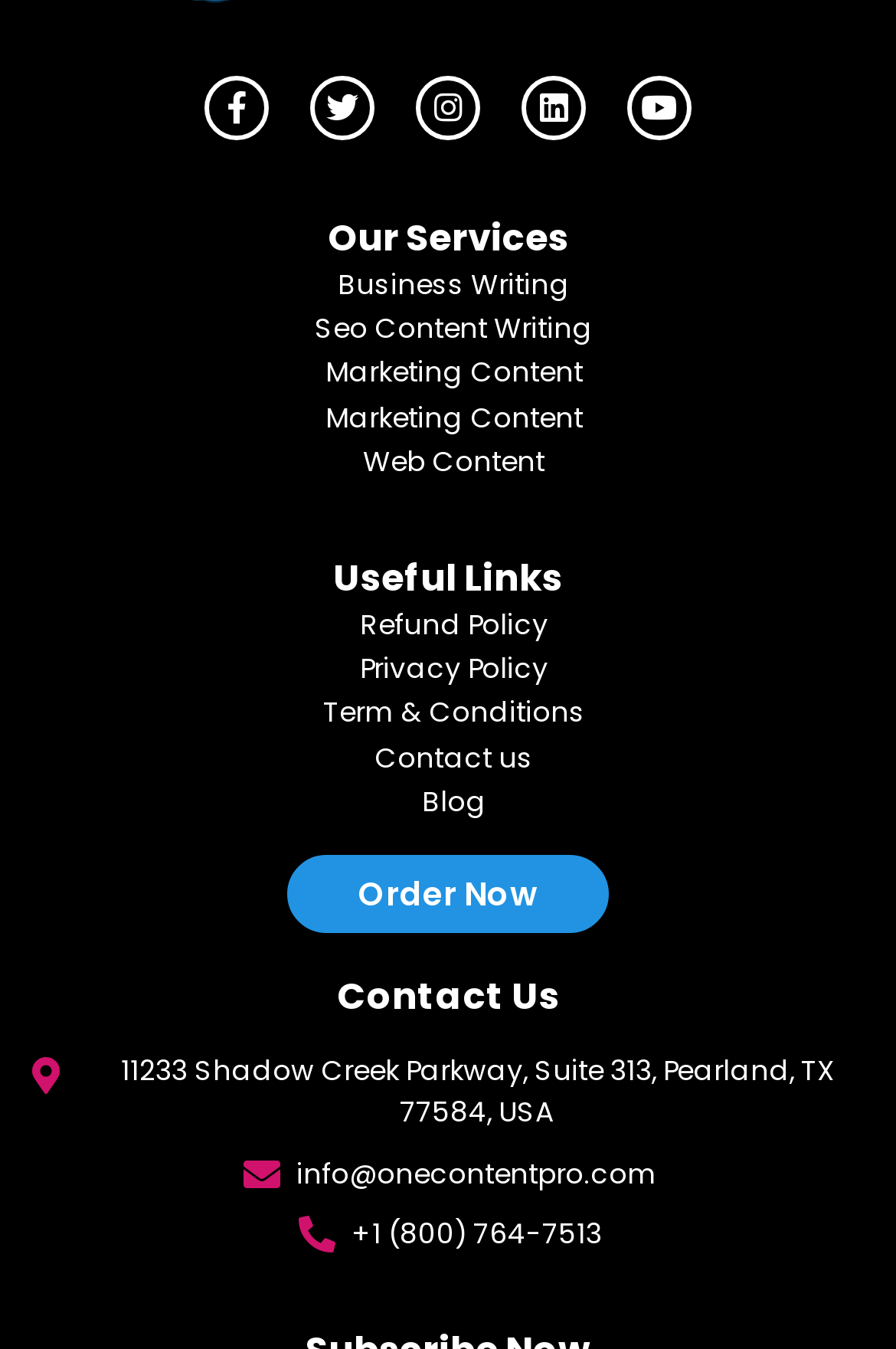Locate the bounding box coordinates of the area where you should click to accomplish the instruction: "Visit our blog".

[0.347, 0.583, 0.653, 0.608]